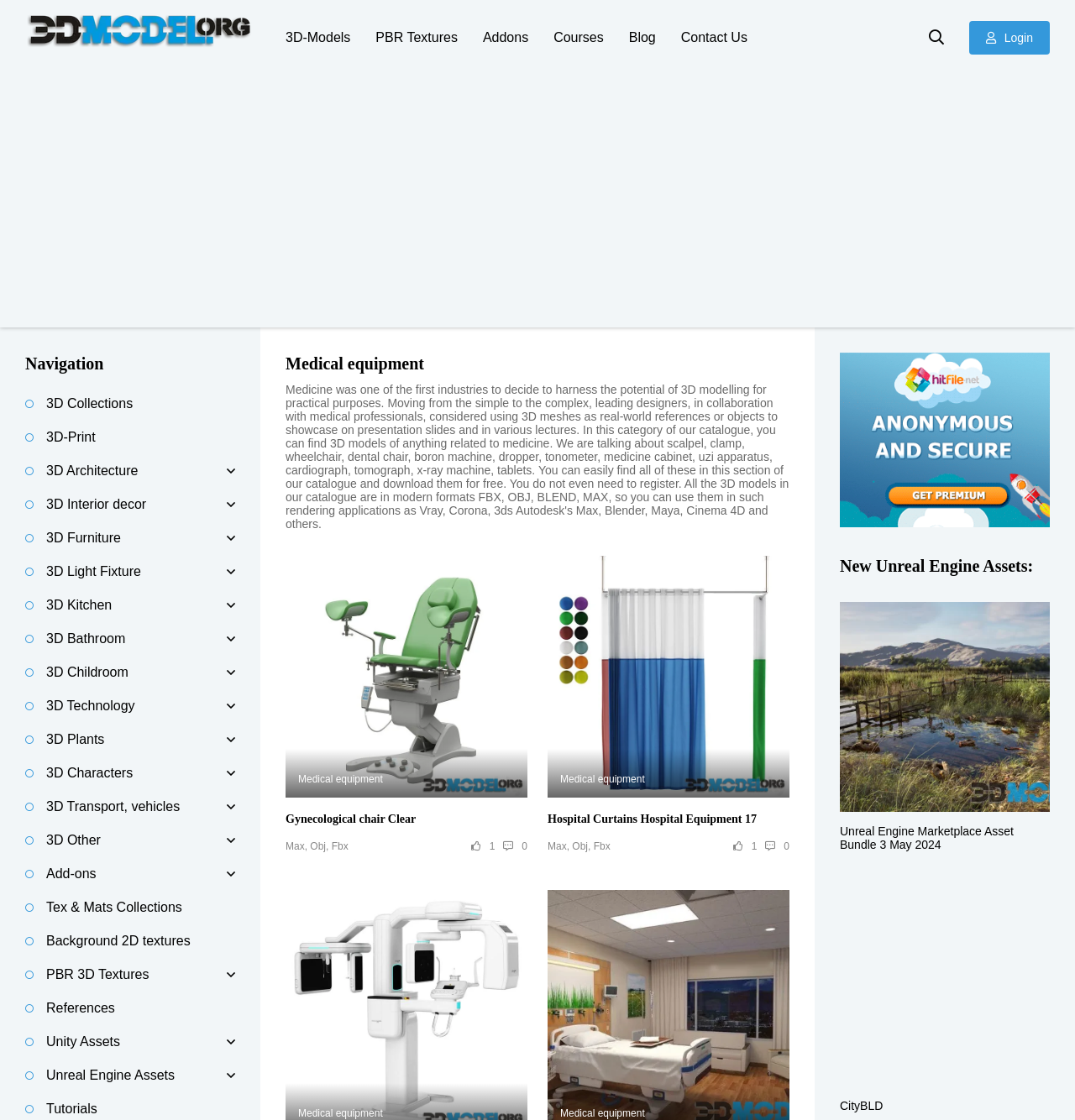Identify the coordinates of the bounding box for the element described below: "Food and drinks". Return the coordinates as four float numbers between 0 and 1: [left, top, right, bottom].

[0.199, 0.548, 0.387, 0.583]